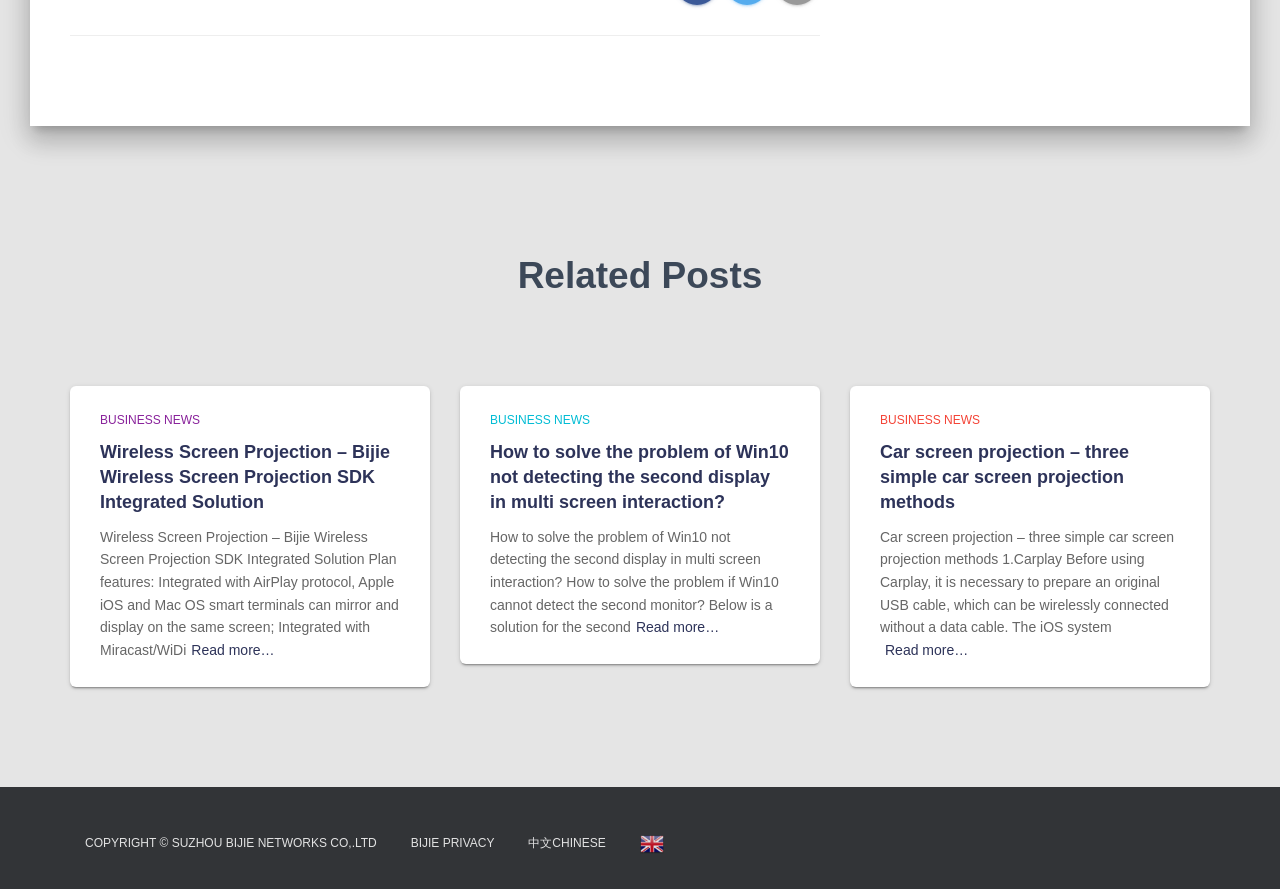Given the element description: "BUSINESS NEWS", predict the bounding box coordinates of this UI element. The coordinates must be four float numbers between 0 and 1, given as [left, top, right, bottom].

[0.688, 0.464, 0.766, 0.48]